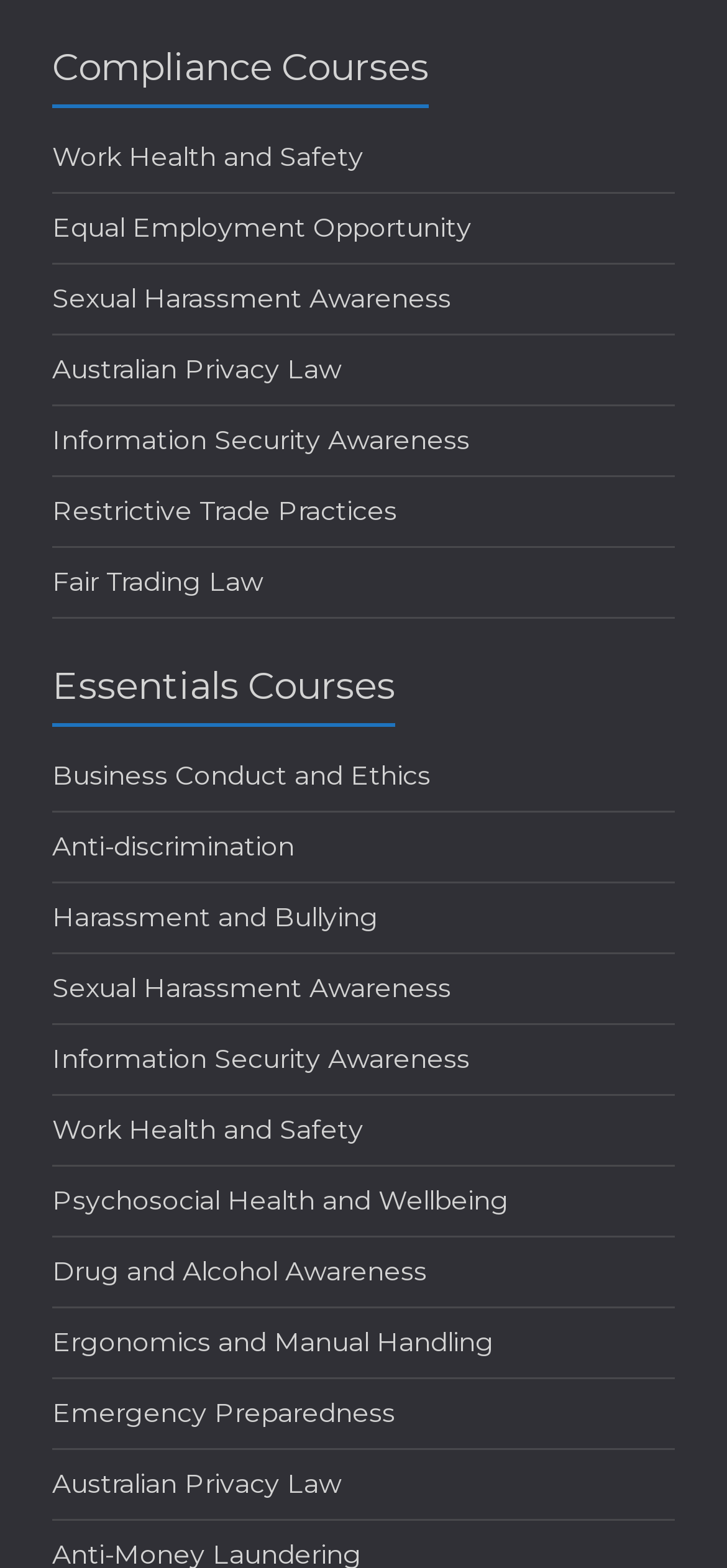Find the coordinates for the bounding box of the element with this description: "Australian Privacy Law".

[0.072, 0.225, 0.469, 0.247]